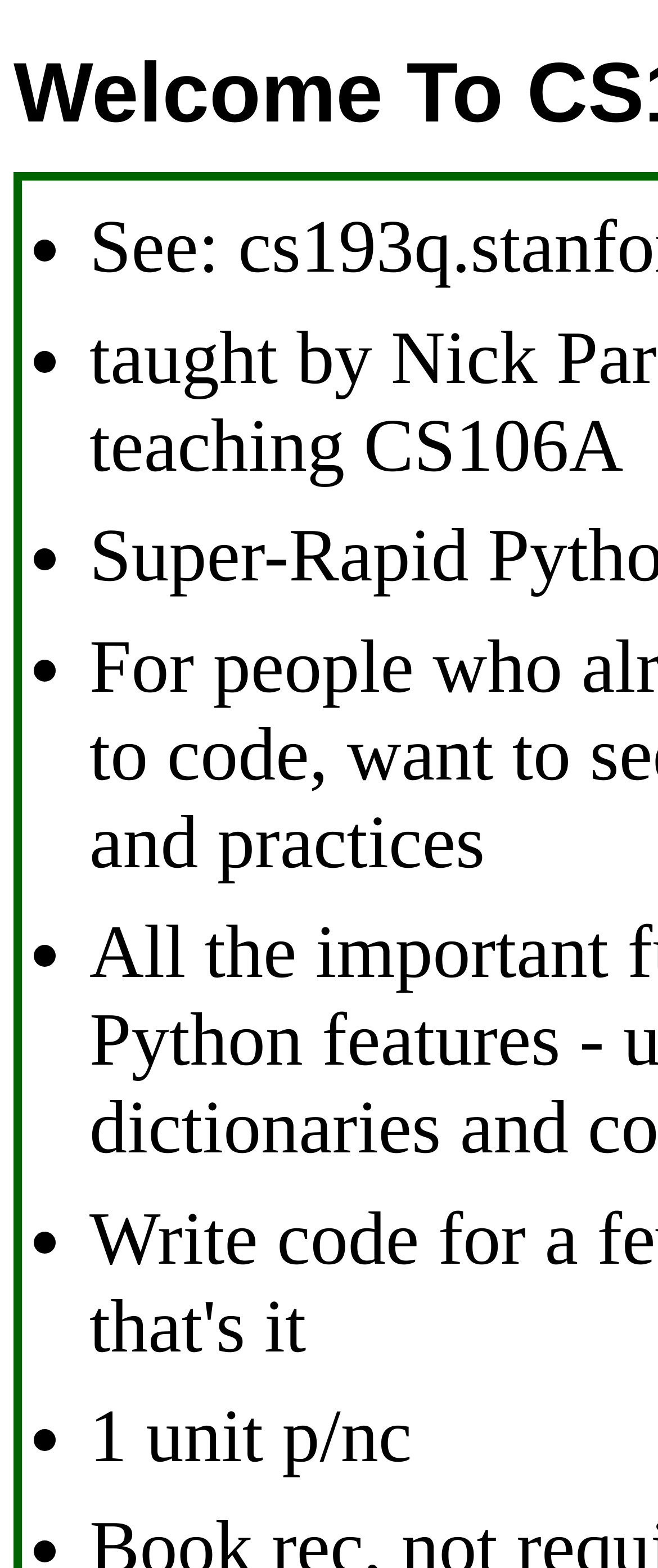Please respond in a single word or phrase: 
How many StaticText elements are there?

1